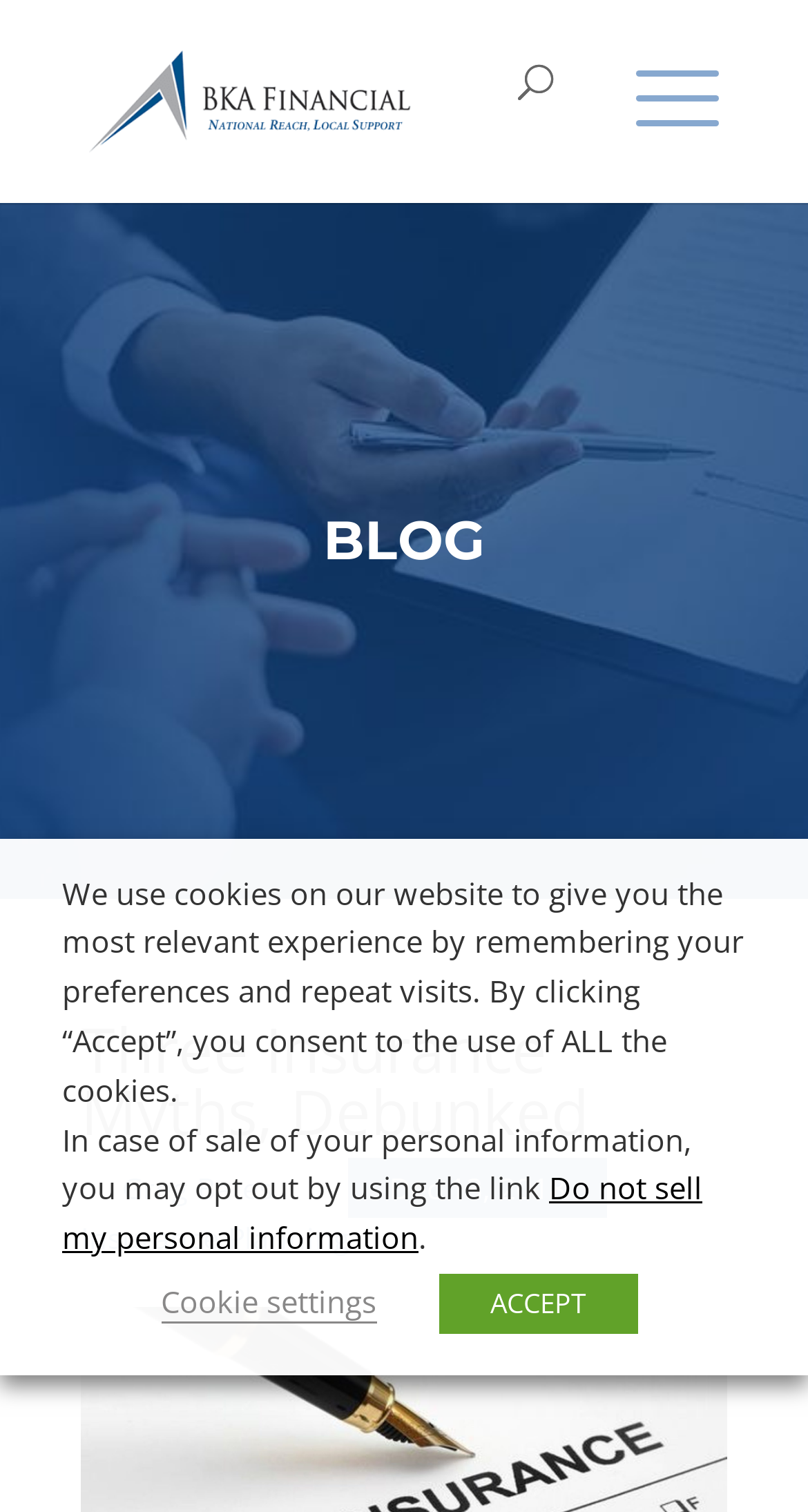Please determine the bounding box coordinates for the UI element described as: "Rob Scott Books".

None